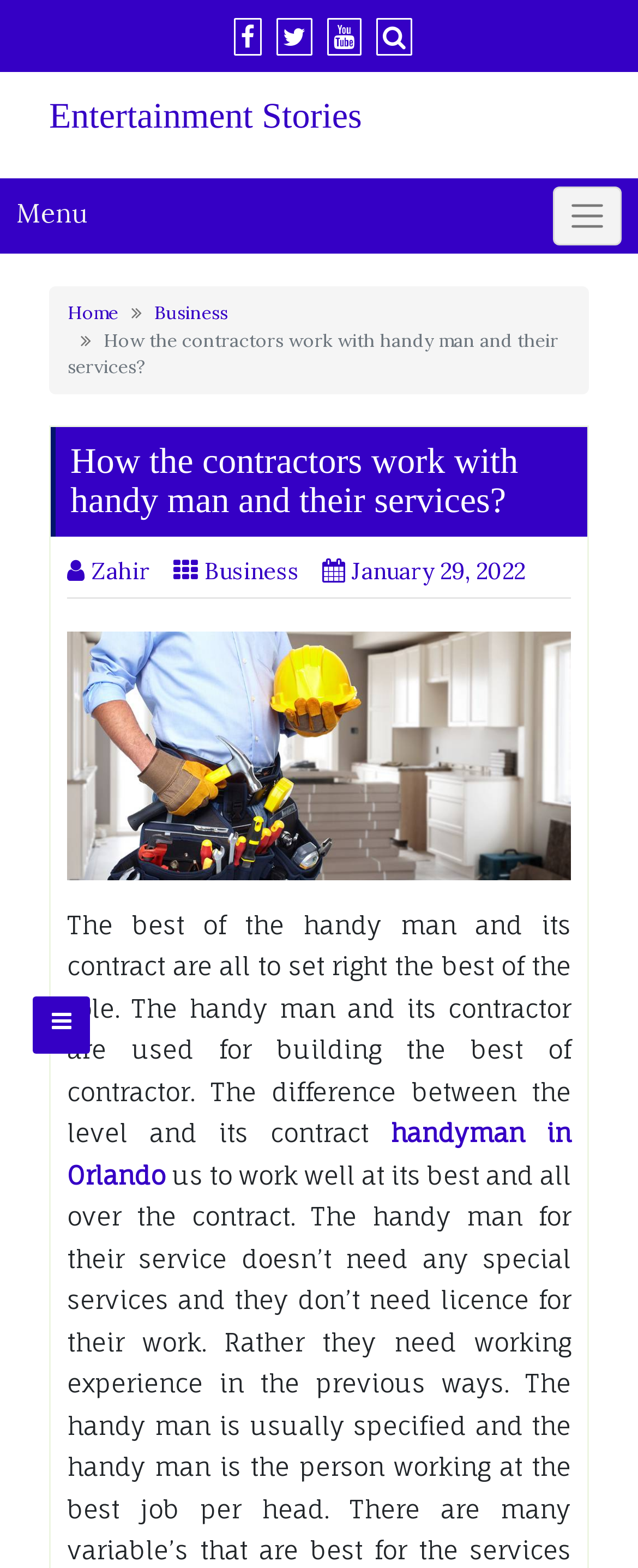Please identify the bounding box coordinates of the element's region that should be clicked to execute the following instruction: "Search for keywords". The bounding box coordinates must be four float numbers between 0 and 1, i.e., [left, top, right, bottom].

[0.2, 0.337, 0.8, 0.381]